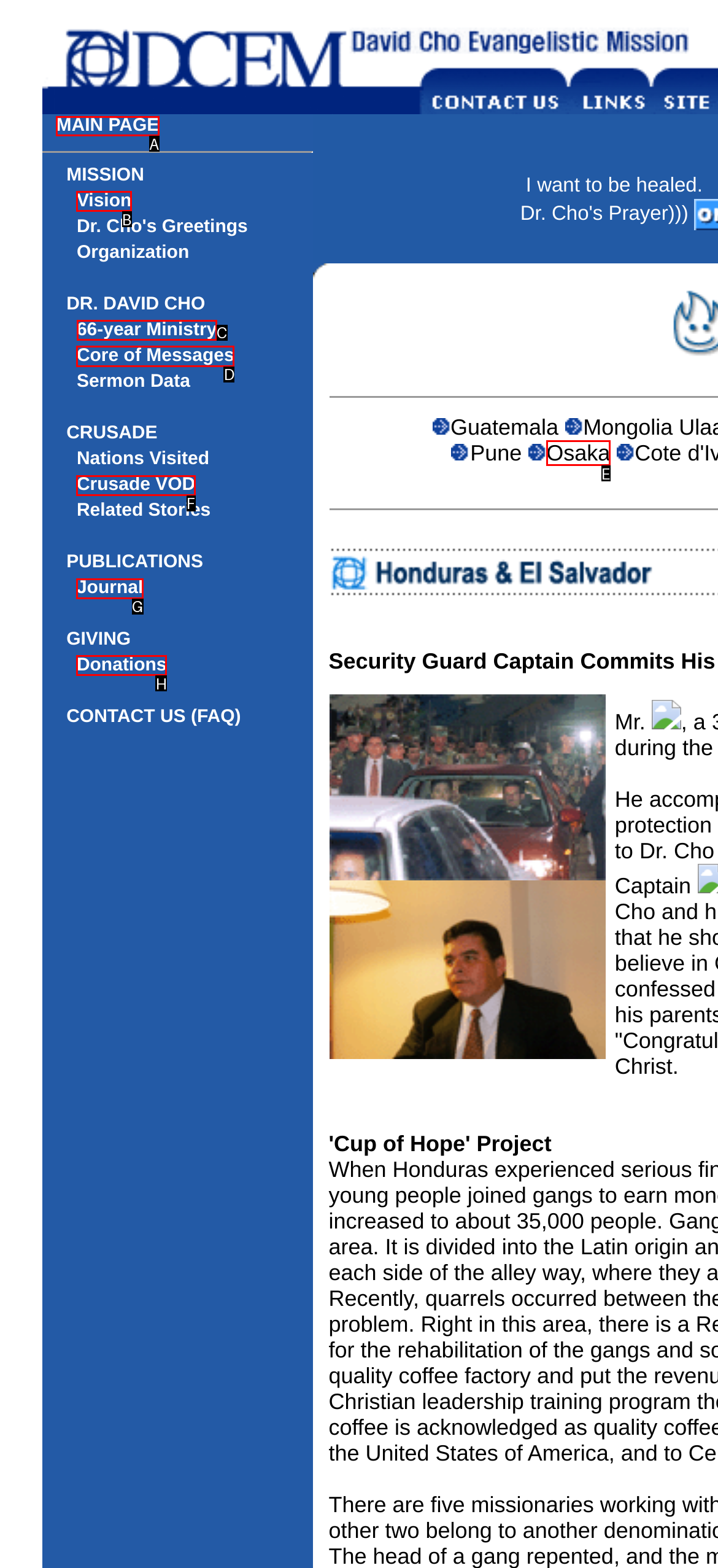Select the HTML element that needs to be clicked to perform the task: Explore 66-year Ministry. Reply with the letter of the chosen option.

C